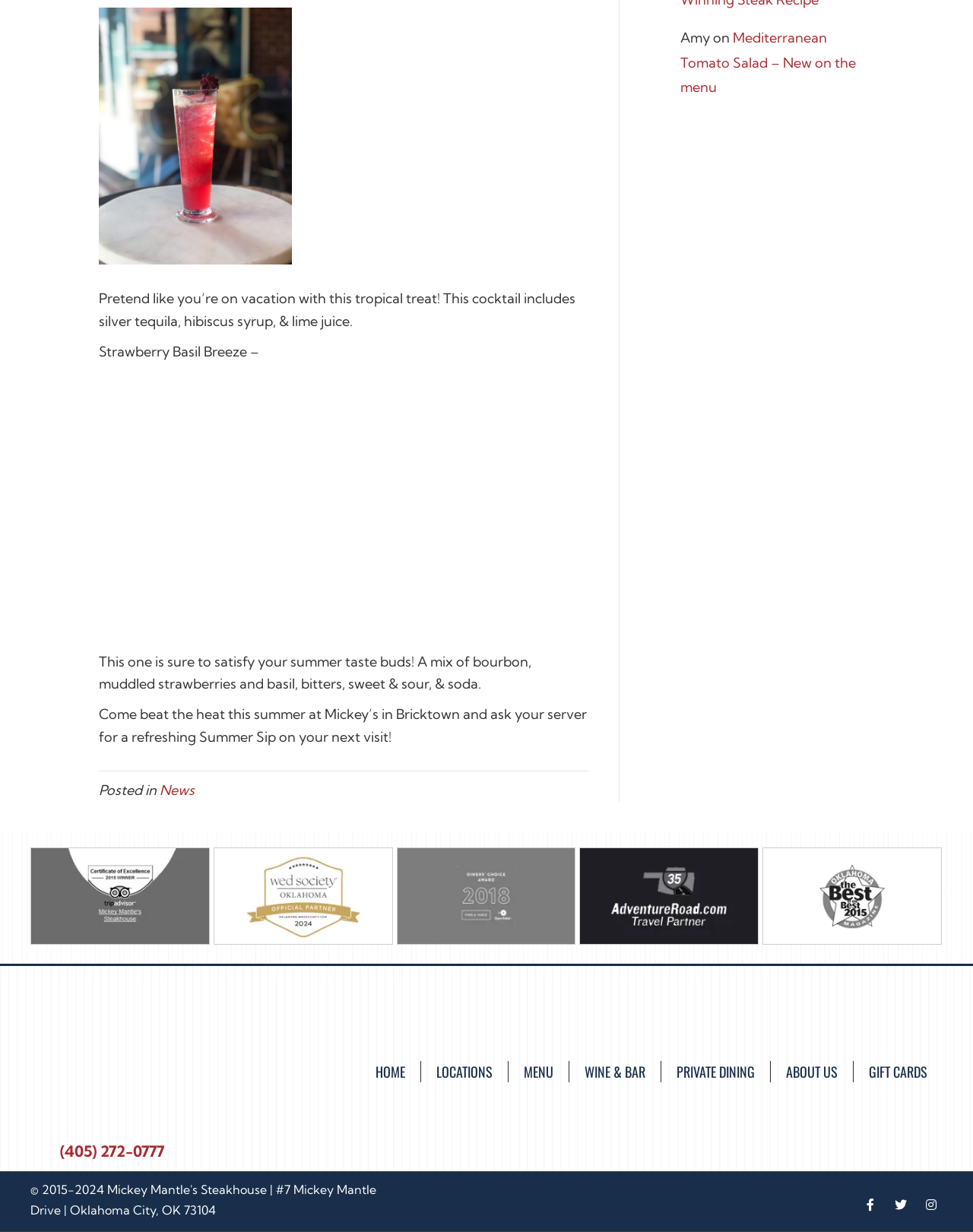Answer the question using only a single word or phrase: 
How many social media buttons are there?

3